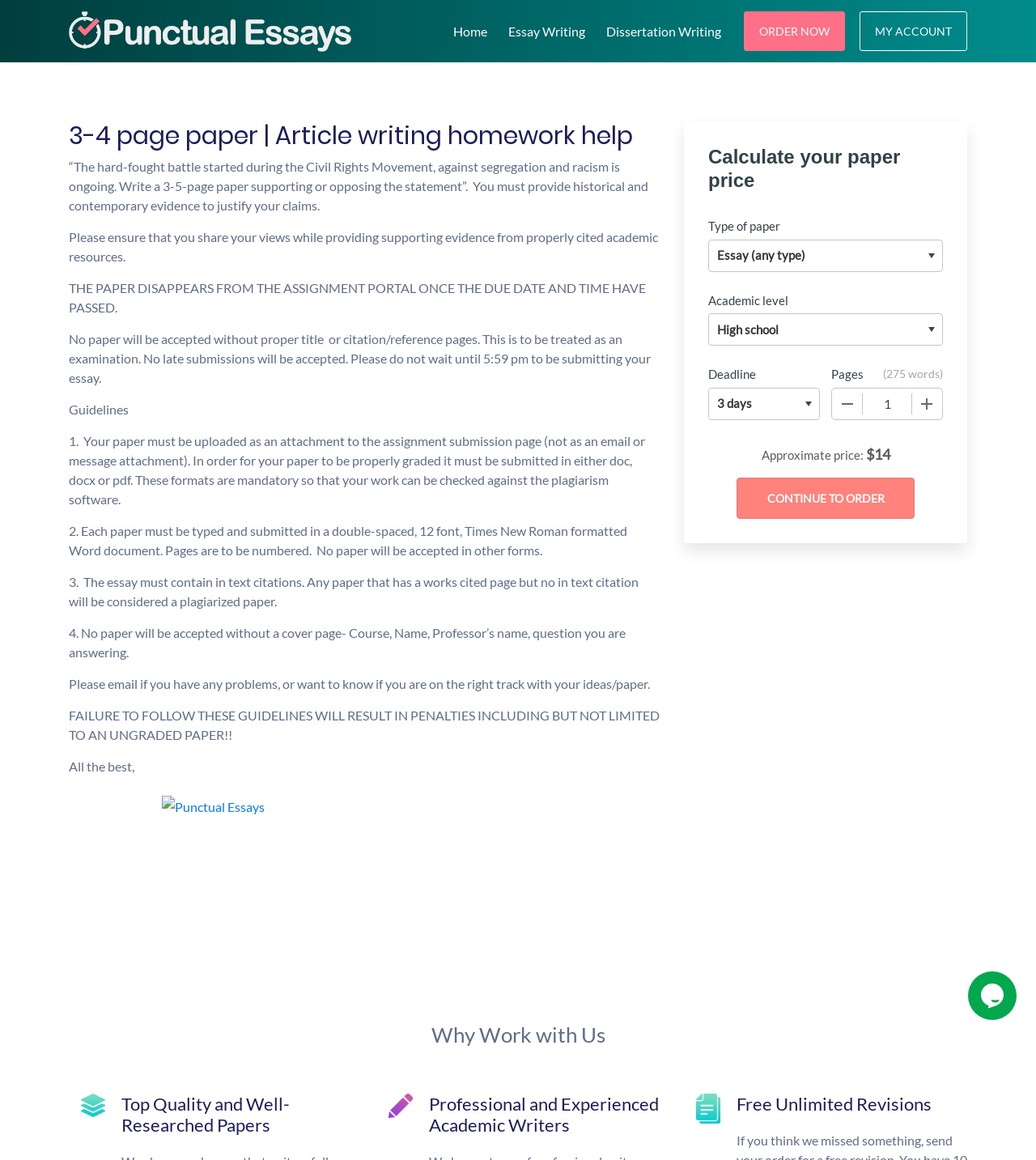What is the approximate price of the paper? Examine the screenshot and reply using just one word or a brief phrase.

$14